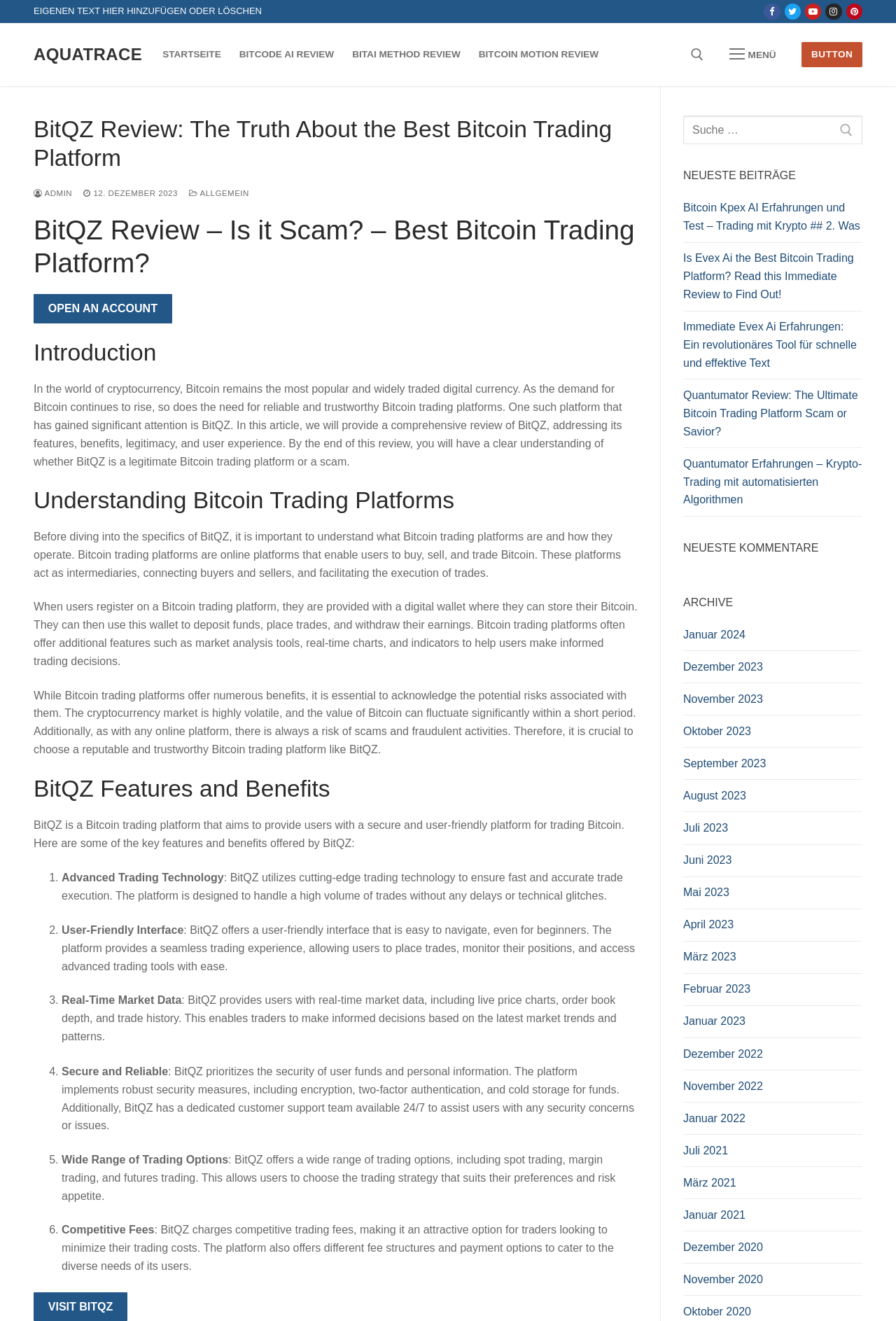Find the bounding box coordinates for the UI element that matches this description: "Open An Account".

[0.038, 0.223, 0.192, 0.245]